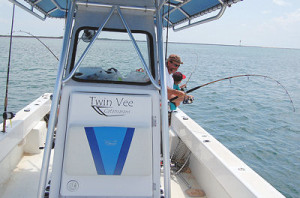Describe all the elements in the image extensively.

In this vibrant fishing scene, the image showcases a serene day on the water. A small boat is equipped for fishing, featuring a cabin adorned with the "Twin Vee" logo prominently displayed on the back. Two anglers are seen actively engaged in fishing, with their lines cast into the shimmering water, suggesting a moment of exciting anticipation as they hope to reel in a catch. The boat's structure provides shade and protection from the sun, while the expansive, calm waters and clear blue sky enhance the tranquil yet thrilling atmosphere of a day spent fishing. This visual encapsulates the joy and adventure of outdoor fishing, evoking the thrill of the catch and the beauty of nature.